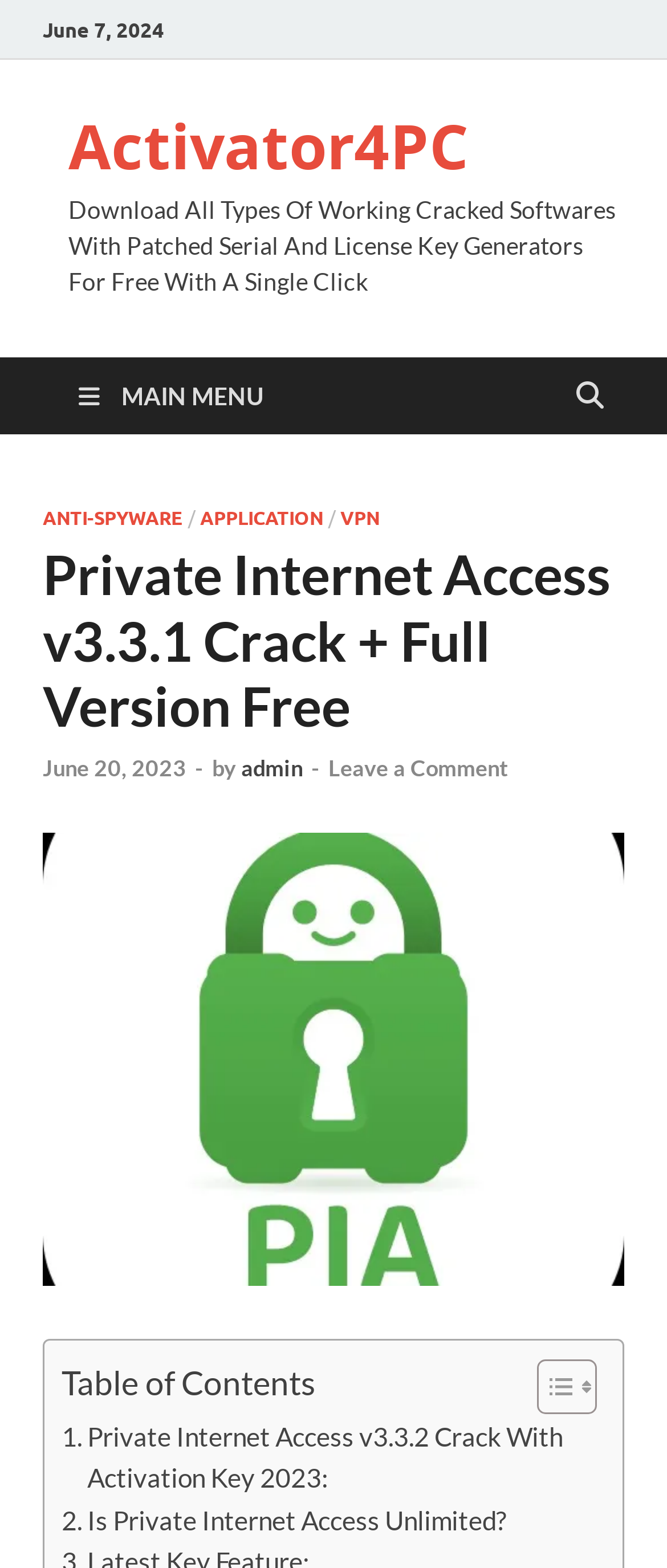Elaborate on the webpage's design and content in a detailed caption.

This webpage appears to be a blog post or article about Private Internet Access Crack, a program that protects anonymity on public networks and enables web surfing. 

At the top of the page, there is a date "June 7, 2024" and a link to "Activator4PC" followed by a descriptive text about downloading cracked software. 

Below this, there is a main menu section with a heading "MAIN MENU" and several links to different categories, including "ANTI-SPYWARE", "APPLICATION", and "VPN". 

The main content of the page is a heading "Private Internet Access v3.3.1 Crack + Full Version Free" followed by a link to the same title, which is likely a download link. There is also an image related to Private Internet Access v3.3.1 Crack + Full Version Free. 

On the right side of the main content, there is a section with a link to a previous post dated "June 20, 2023", and information about the author, including a link to the author's profile. 

Further down, there is a table of contents section with a heading "Table of Contents" and a toggle button to show or hide the contents. 

The page also contains several links to related topics, including "Private Internet Access v3.3.2 Crack With Activation Key 2023" and "Is Private Internet Access Unlimited?".